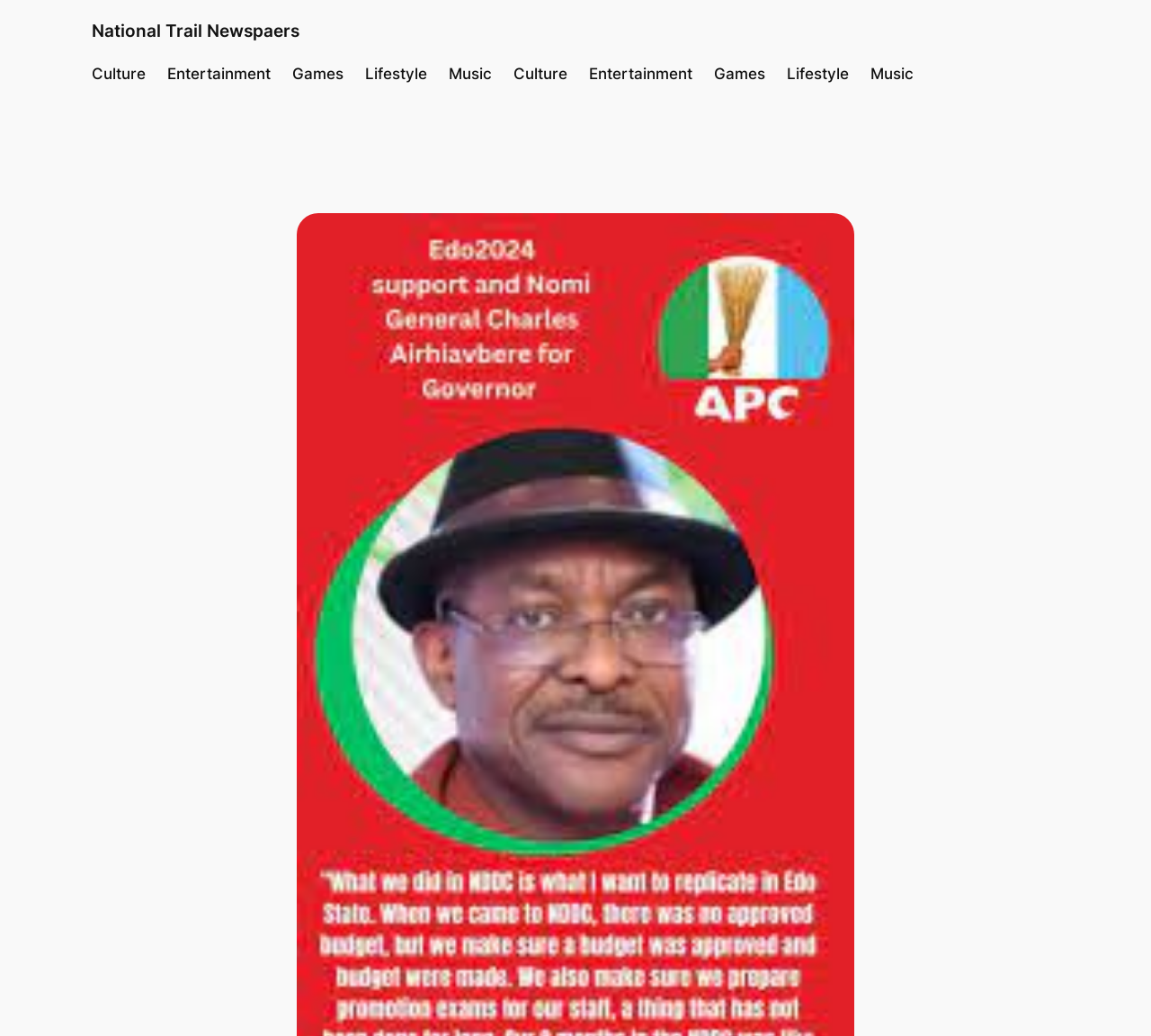Please find the bounding box coordinates of the element that needs to be clicked to perform the following instruction: "read Lifestyle articles". The bounding box coordinates should be four float numbers between 0 and 1, represented as [left, top, right, bottom].

[0.317, 0.06, 0.371, 0.082]